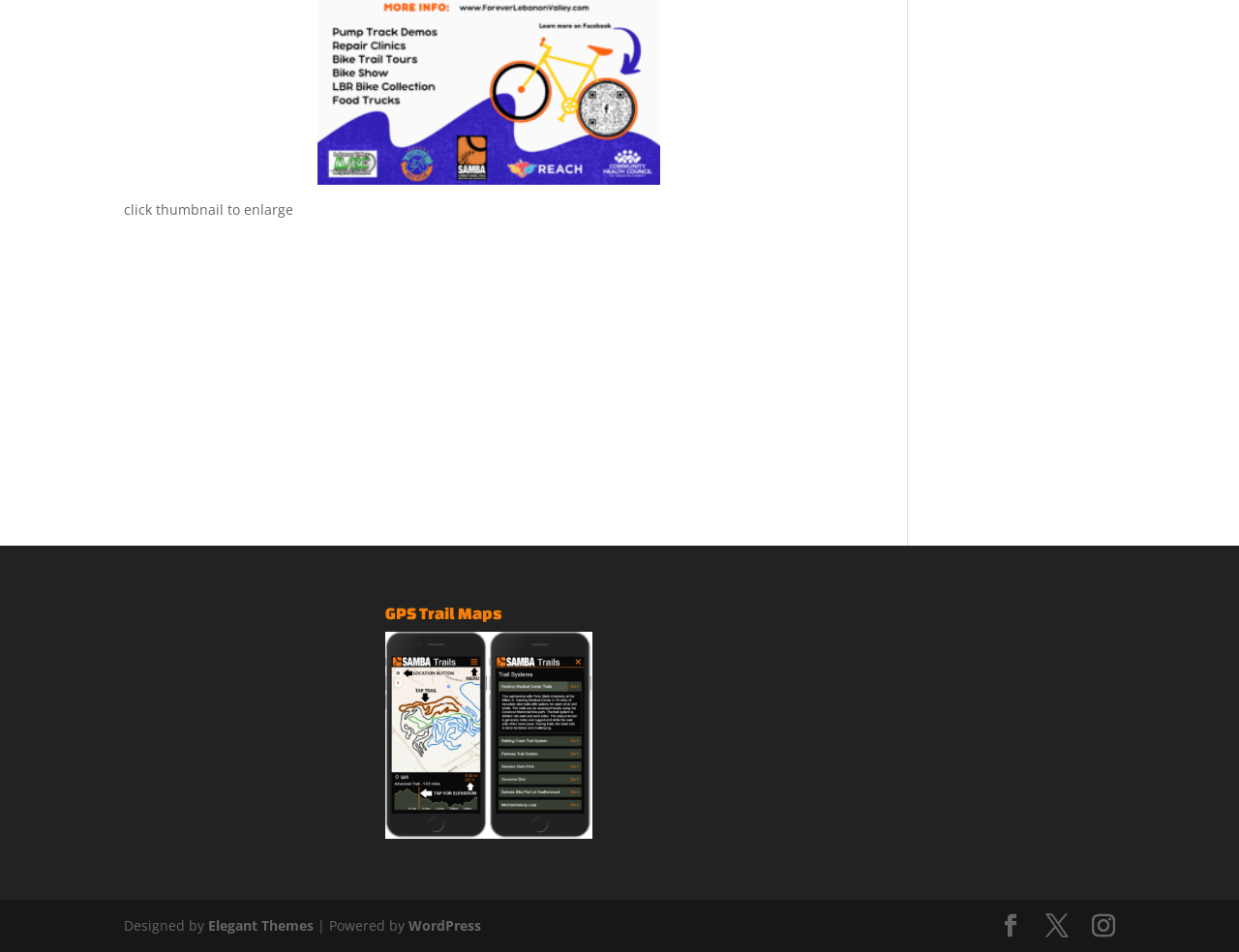Provide a brief response using a word or short phrase to this question:
What is the platform that powers the website?

WordPress